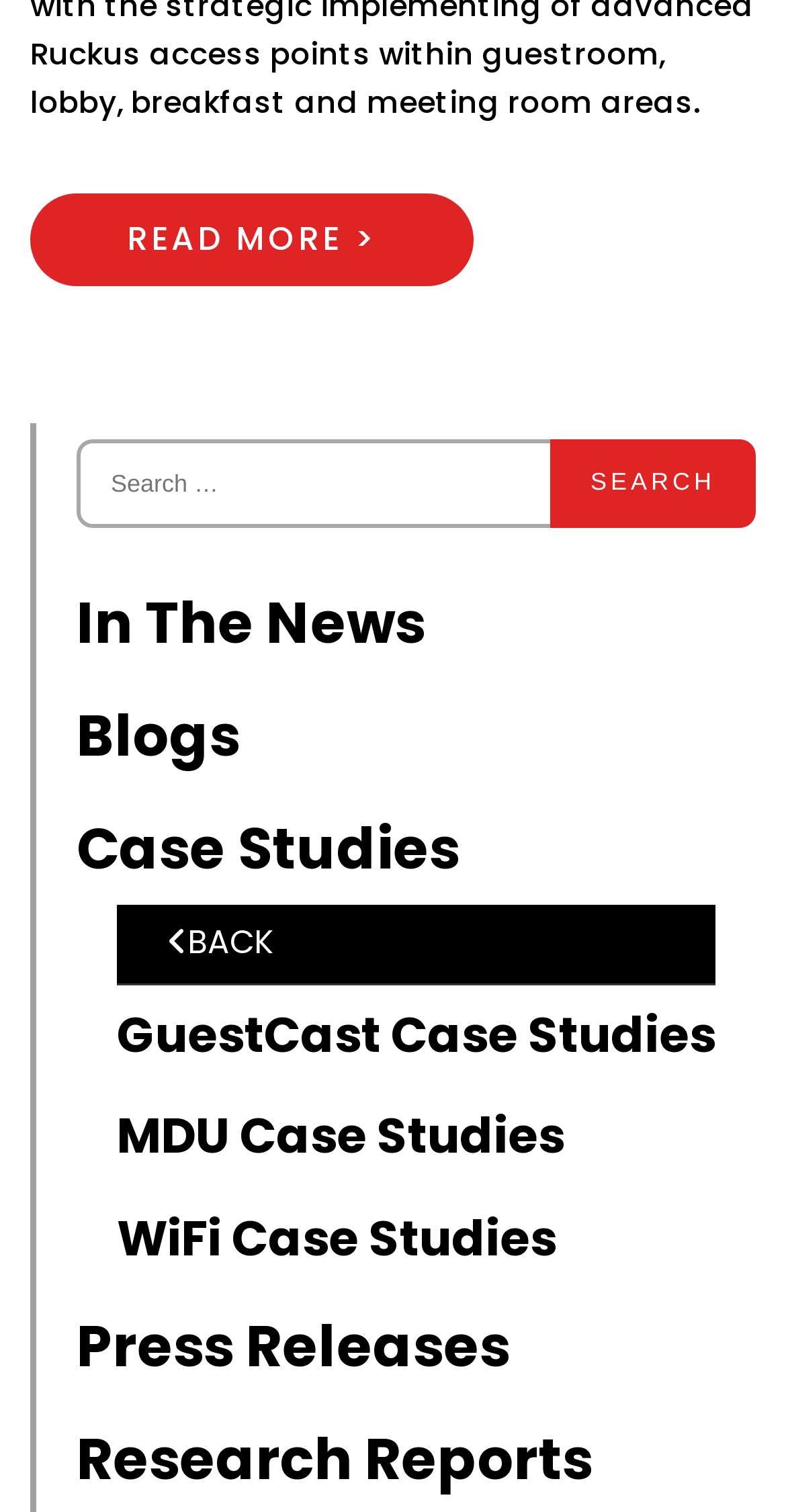Please identify the bounding box coordinates of the clickable area that will allow you to execute the instruction: "View In The News page".

[0.097, 0.386, 0.541, 0.438]